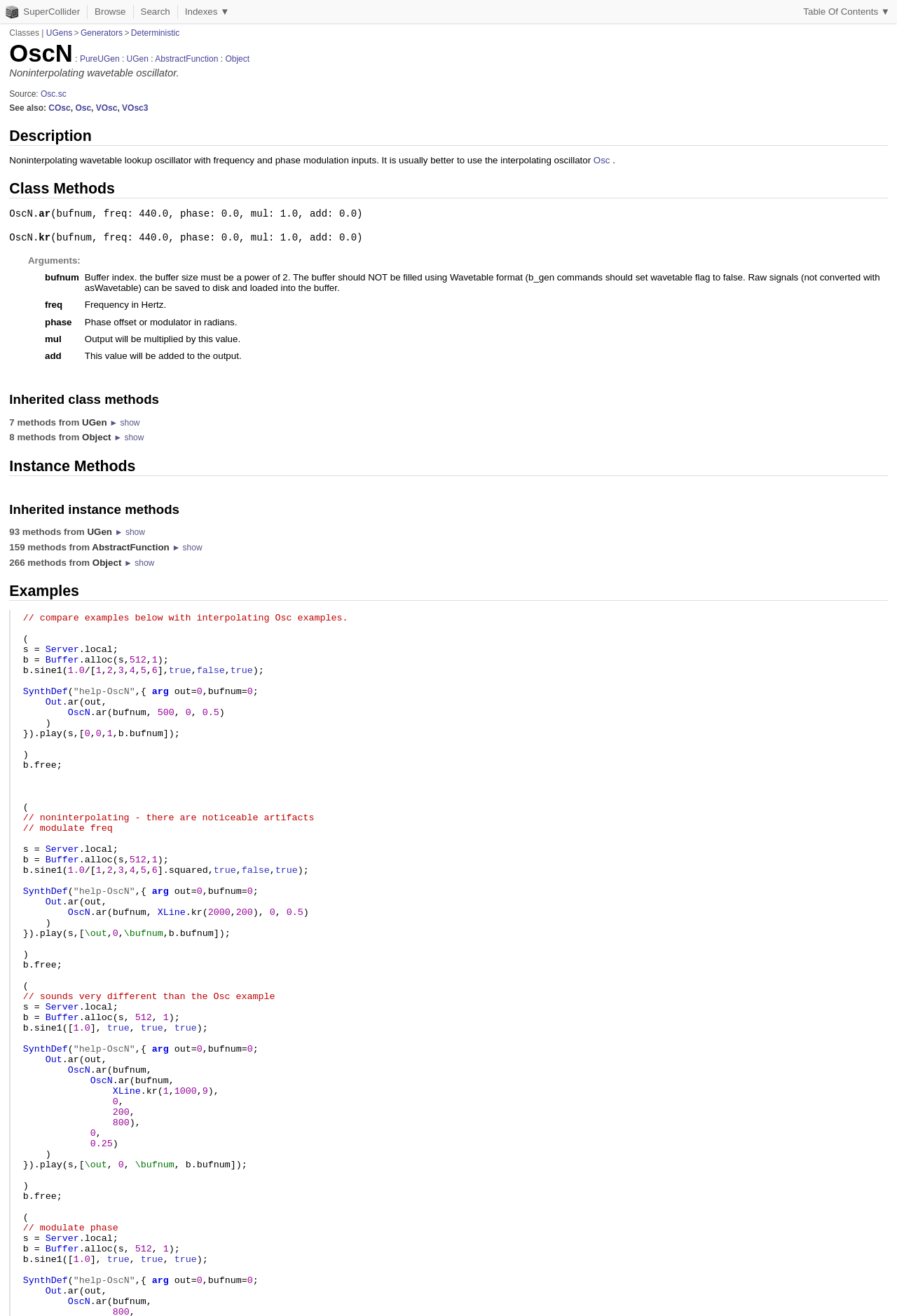Create a detailed narrative of the webpage’s visual and textual elements.

This webpage is about the OscN class in SuperCollider 3.12.2, a programming language for real-time audio synthesis and algorithmic composition. At the top, there are several links, including "Table Of Contents", "SuperCollider", "Browse", "Search", and "Indexes", which are aligned horizontally across the page. 

Below these links, there is a heading "OscN : PureUGen : UGen : AbstractFunction : Object" with several links underneath, including "PureUGen", "UGen", "AbstractFunction", and "Object". 

To the left of this heading, there is a section with the title "Classes" and links to "UGens" and "Generators". 

The main content of the page is divided into several sections, including "Description", "Class Methods", "Arguments", "Inherited class methods", "Instance Methods", "Inherited instance methods", and "Examples". 

In the "Description" section, there is a brief text describing OscN as a noninterpolating wavetable oscillator with frequency and phase modulation inputs. 

The "Class Methods" section lists two methods, OscN.ar and OscN.kr, with their arguments and descriptions. 

The "Arguments" section is presented in a table format, with columns for argument names, such as "bufnum", "freq", "phase", "mul", and "add", and their descriptions. 

The "Inherited class methods" and "Inherited instance methods" sections list methods inherited from UGen, AbstractFunction, and Object classes. 

Finally, the "Examples" section provides code examples for using OscN, with a textbox for users to input their own code.